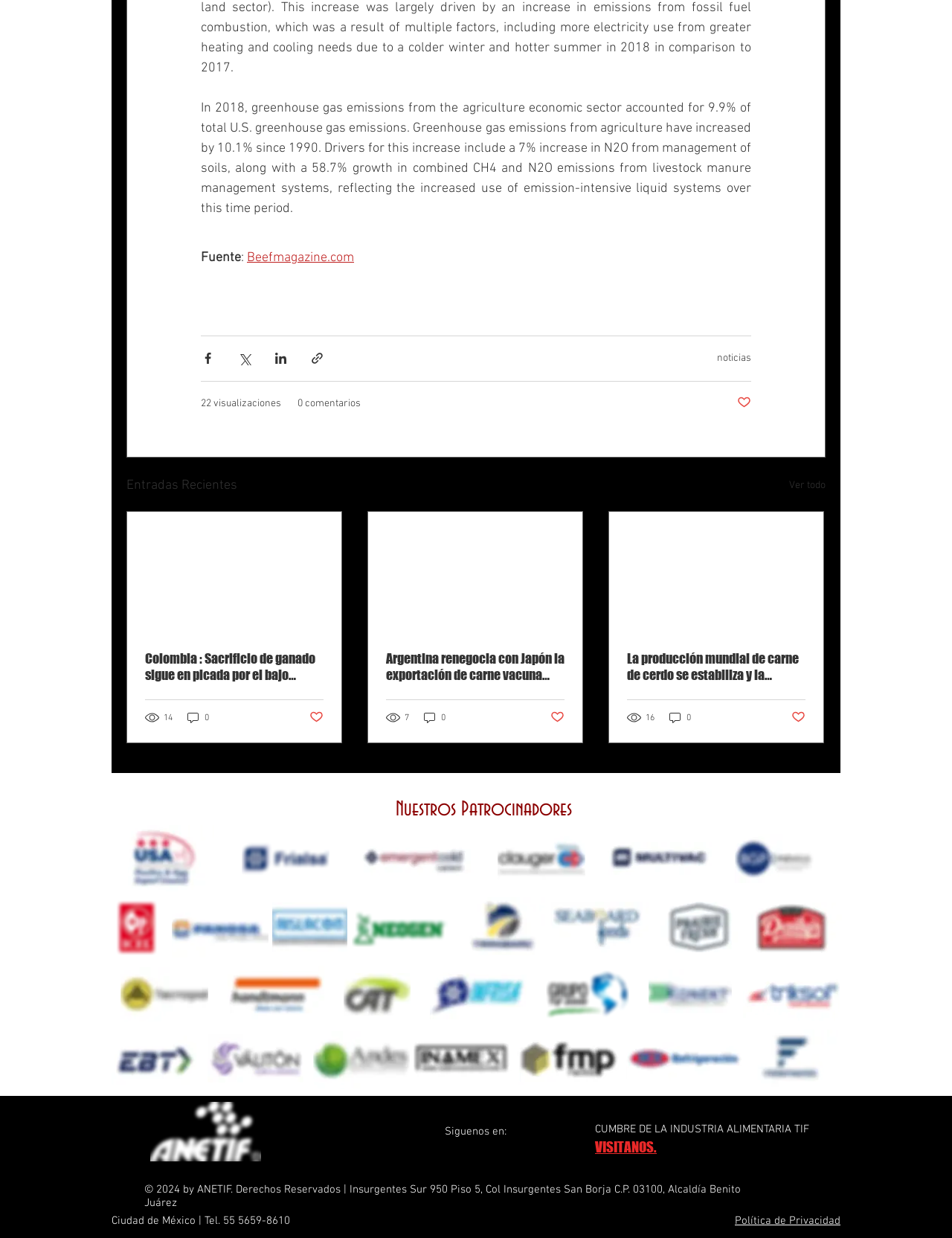Find the bounding box coordinates for the HTML element described as: "22 visualizaciones". The coordinates should consist of four float values between 0 and 1, i.e., [left, top, right, bottom].

[0.211, 0.319, 0.295, 0.332]